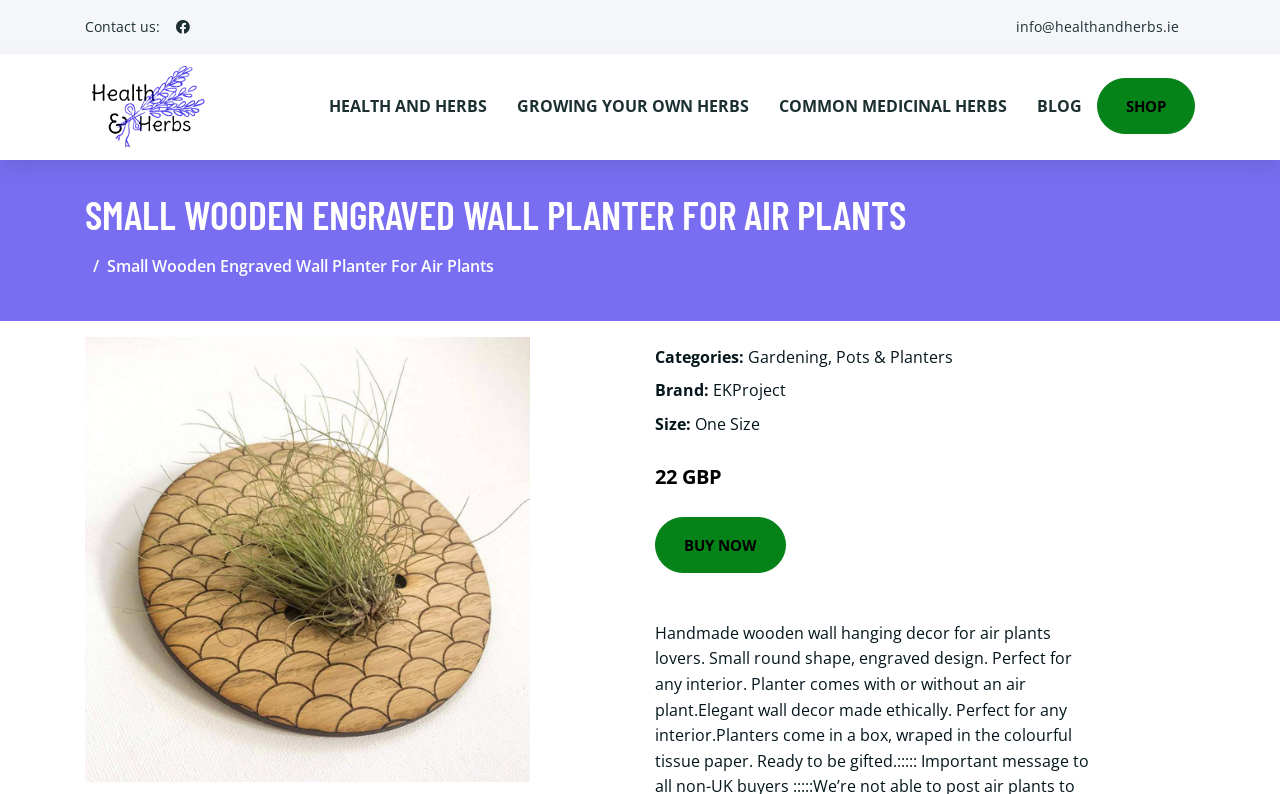Determine the main heading text of the webpage.

SMALL WOODEN ENGRAVED WALL PLANTER FOR AIR PLANTS